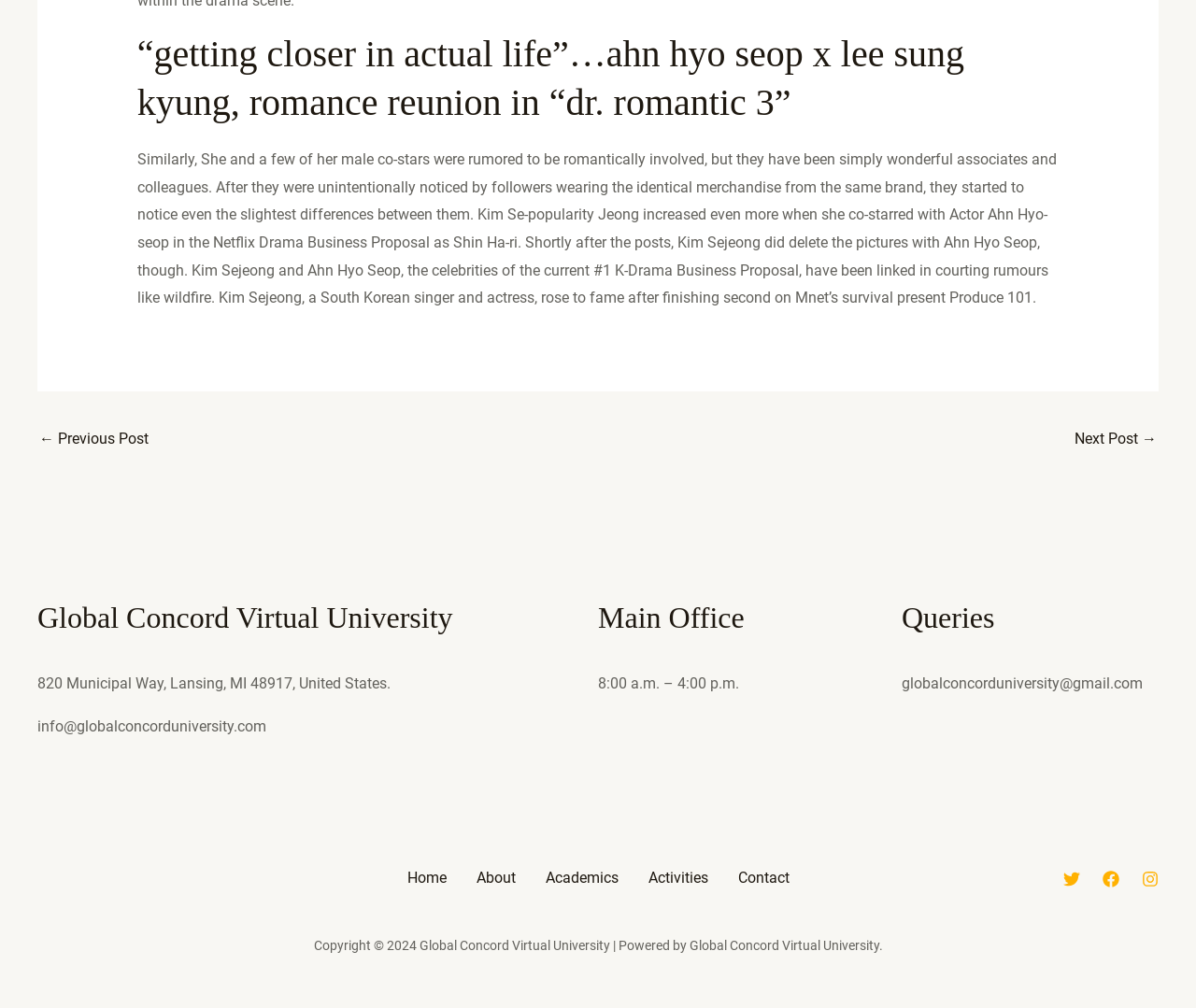What is the address of the Global Concord Virtual University?
Please give a detailed and elaborate answer to the question based on the image.

The footer section of the webpage contains the address of the Global Concord Virtual University, which is 820 Municipal Way, Lansing, MI 48917, United States.